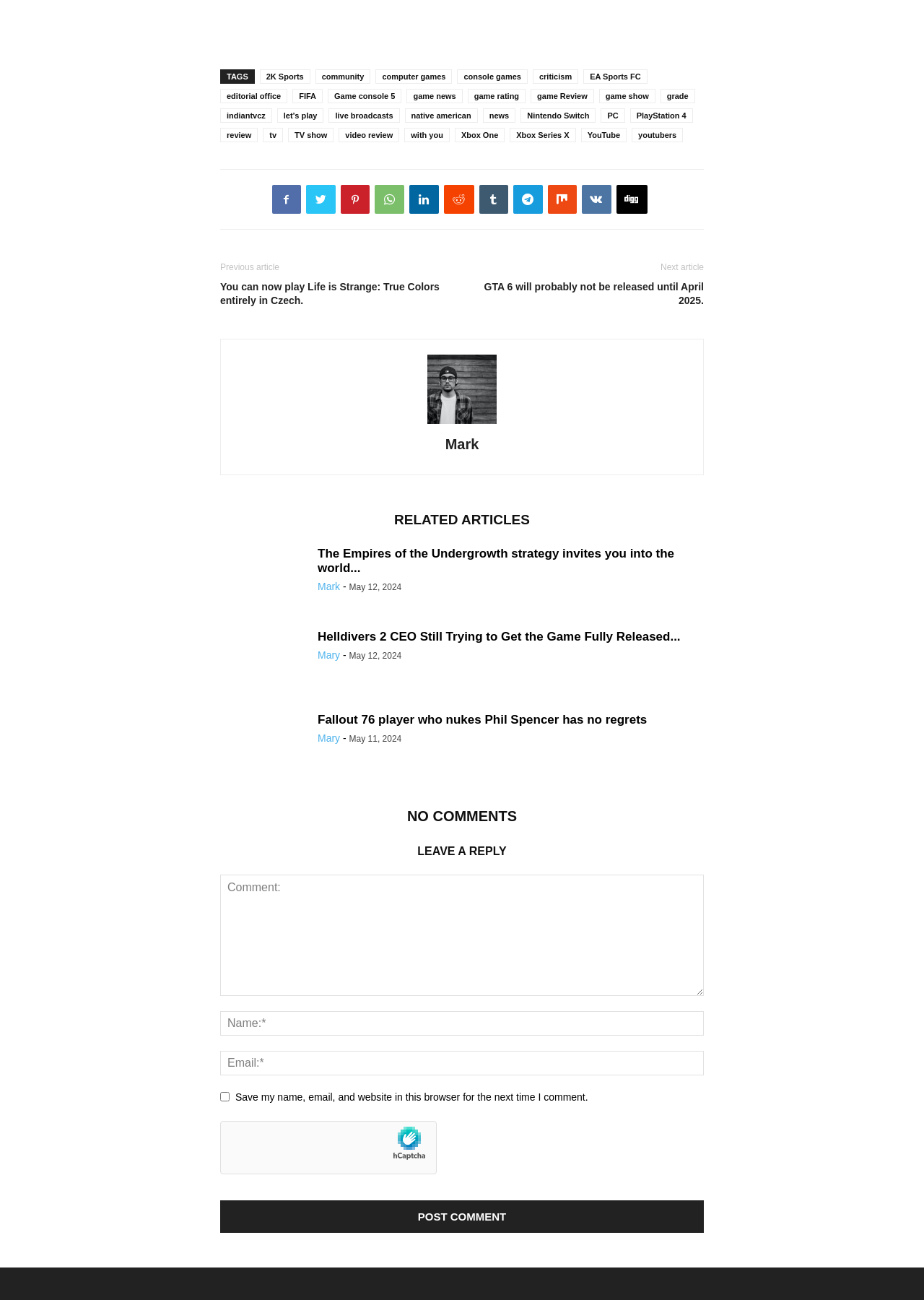Given the description of a UI element: "FIFA", identify the bounding box coordinates of the matching element in the webpage screenshot.

[0.317, 0.068, 0.349, 0.079]